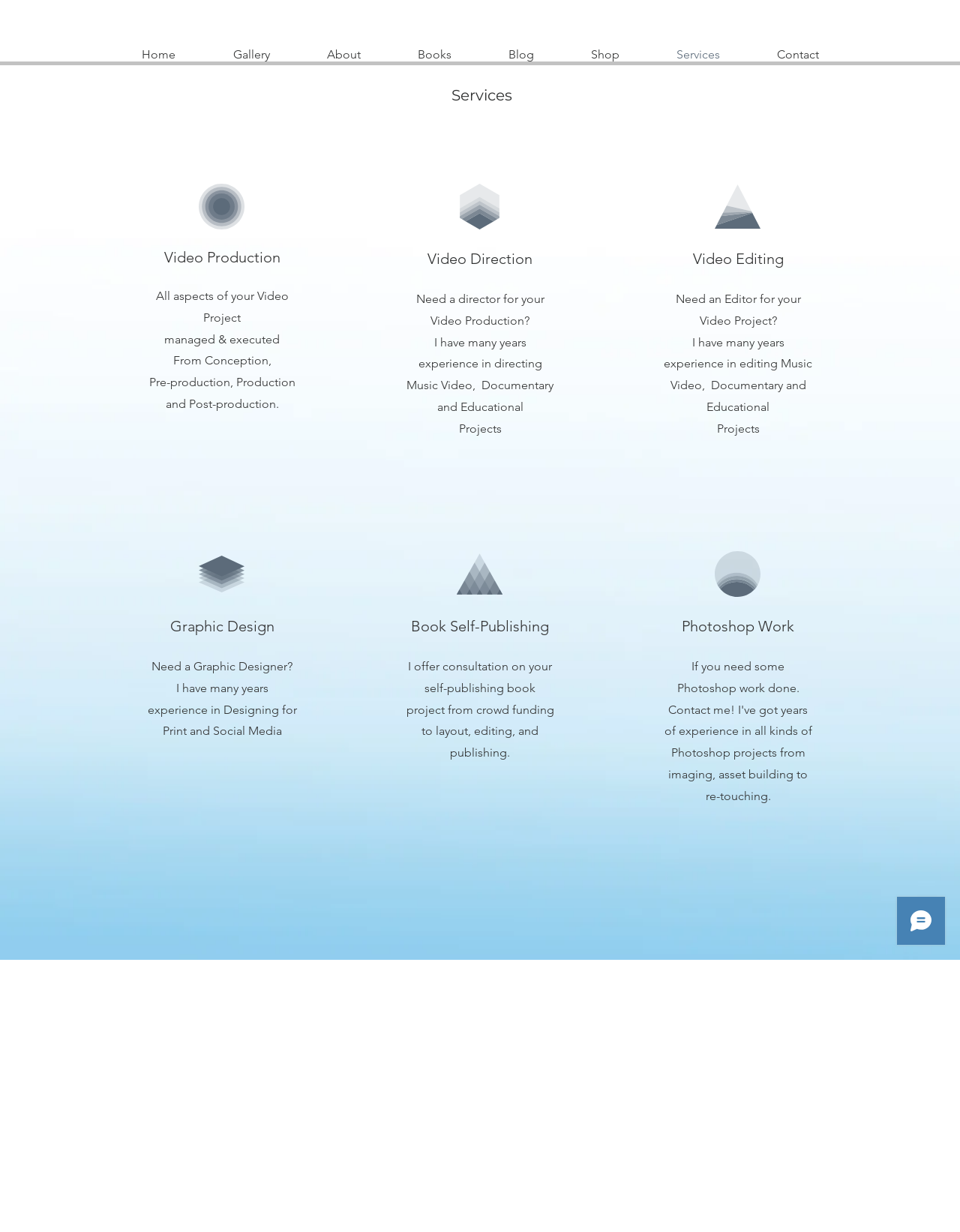Please determine the bounding box coordinates for the element that should be clicked to follow these instructions: "Click on Contact".

[0.78, 0.029, 0.883, 0.06]